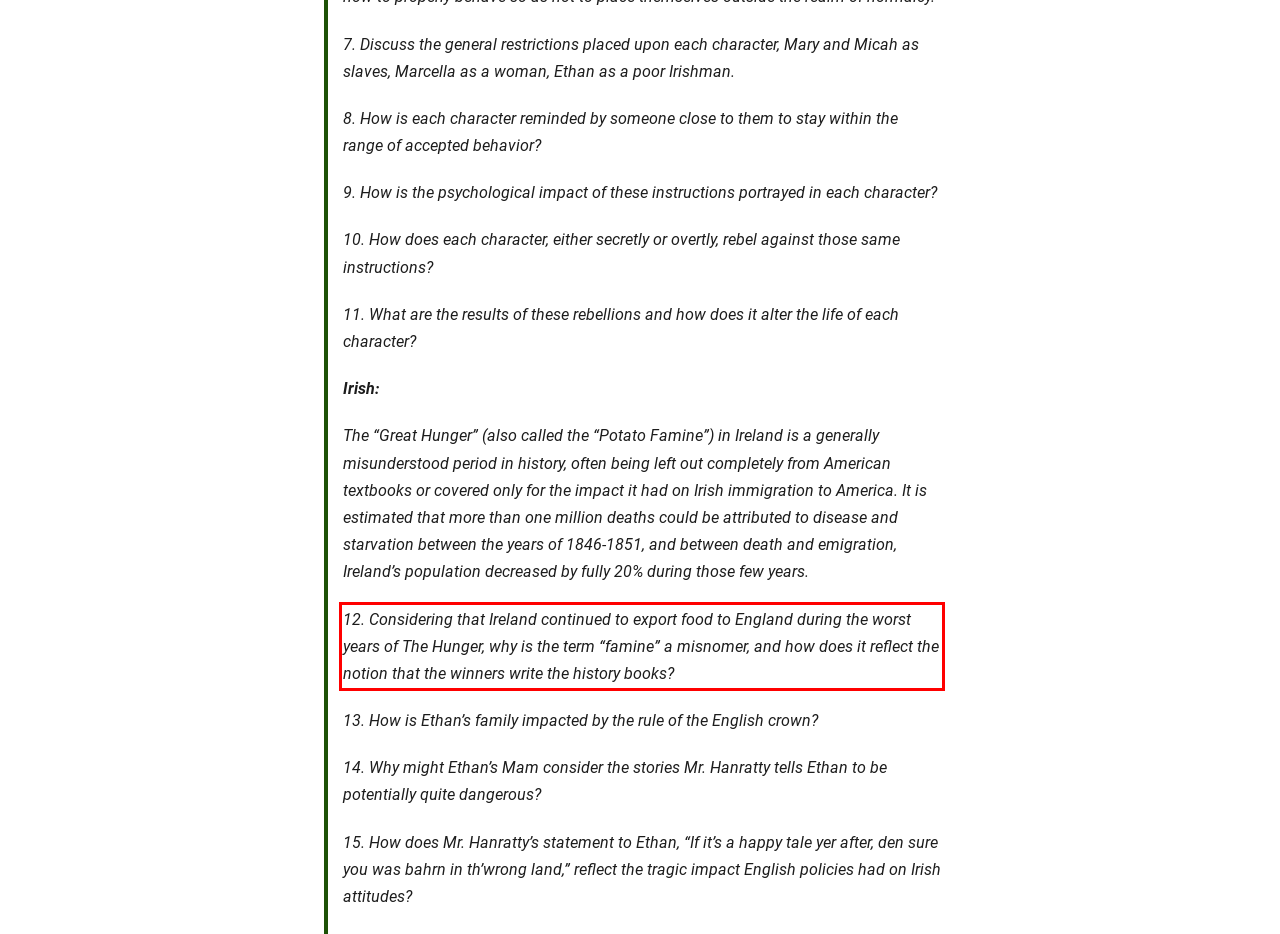Given a screenshot of a webpage, locate the red bounding box and extract the text it encloses.

12. Considering that Ireland continued to export food to England during the worst years of The Hunger, why is the term “famine” a misnomer, and how does it reflect the notion that the winners write the history books?